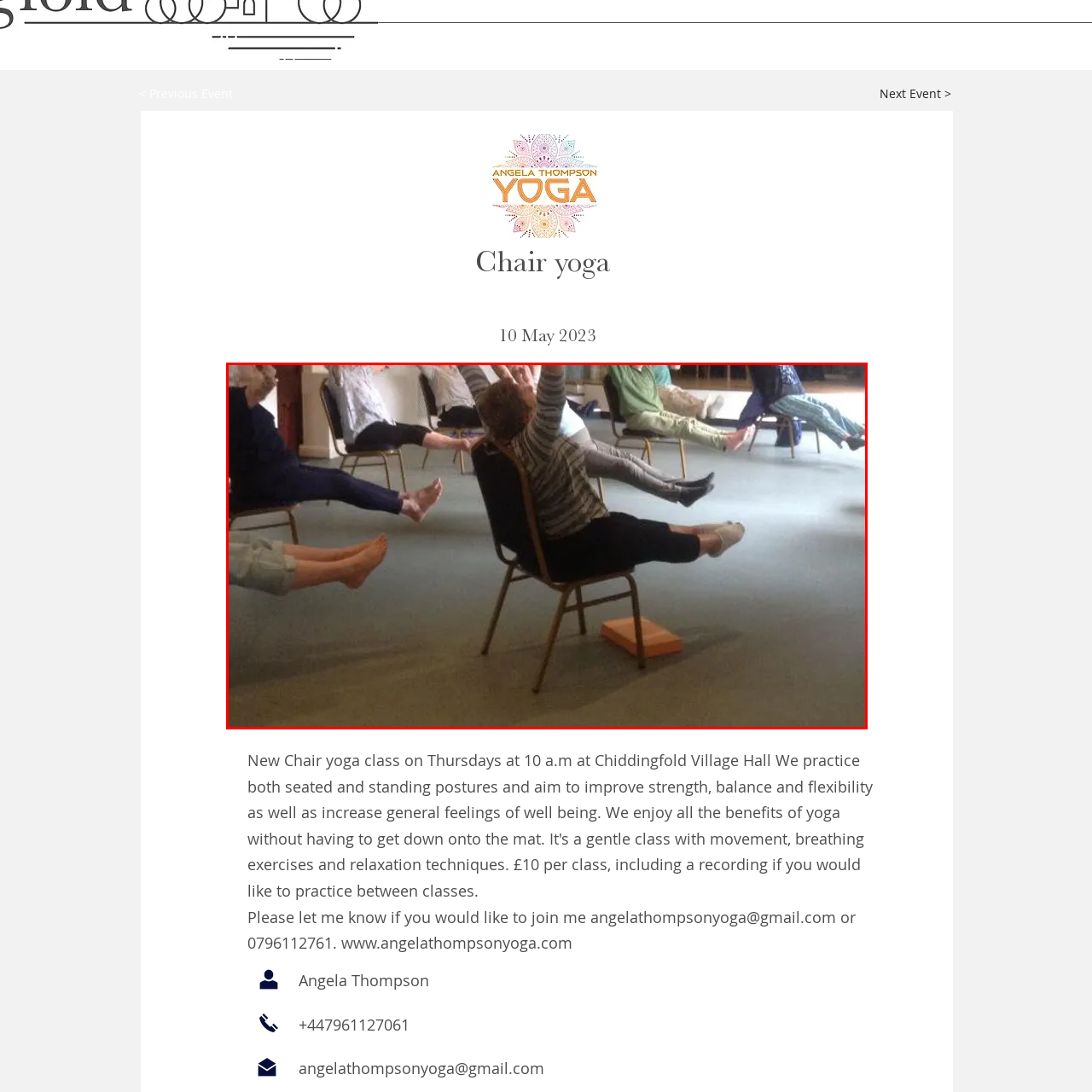Observe the image inside the red bounding box and respond to the question with a single word or phrase:
What type of space is the session taking place in?

Well-lit indoor space